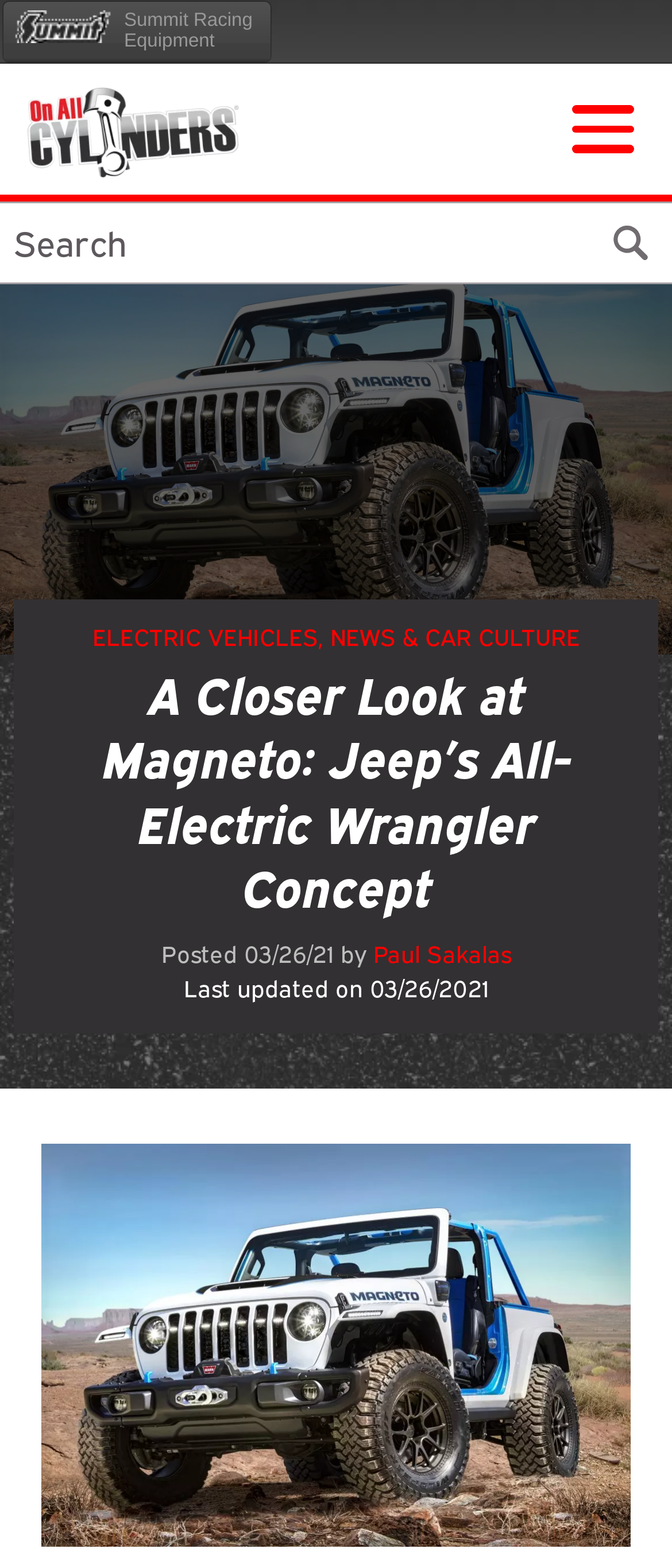Give a complete and precise description of the webpage's appearance.

The webpage is about a news article discussing Jeep's all-electric Wrangler concept, specifically the Magneto model. At the top left, there is a logo of OnAllCylinders Blog, accompanied by a link to Summit Racing Equipment. On the top right, there is a menu button and a search box with a submit button. 

Below the search box, there is a header section with links to ELECTRIC VEHICLES and NEWS & CAR CULTURE, separated by a comma. The main heading of the article, "A Closer Look at Magneto: Jeep’s All-Electric Wrangler Concept", is located below the header section. 

The article's metadata, including the posting date, author, and last updated date, is displayed below the main heading. The author's name, Paul Sakalas, is a clickable link. At the very bottom of the page, there is another link, but its purpose is unclear.